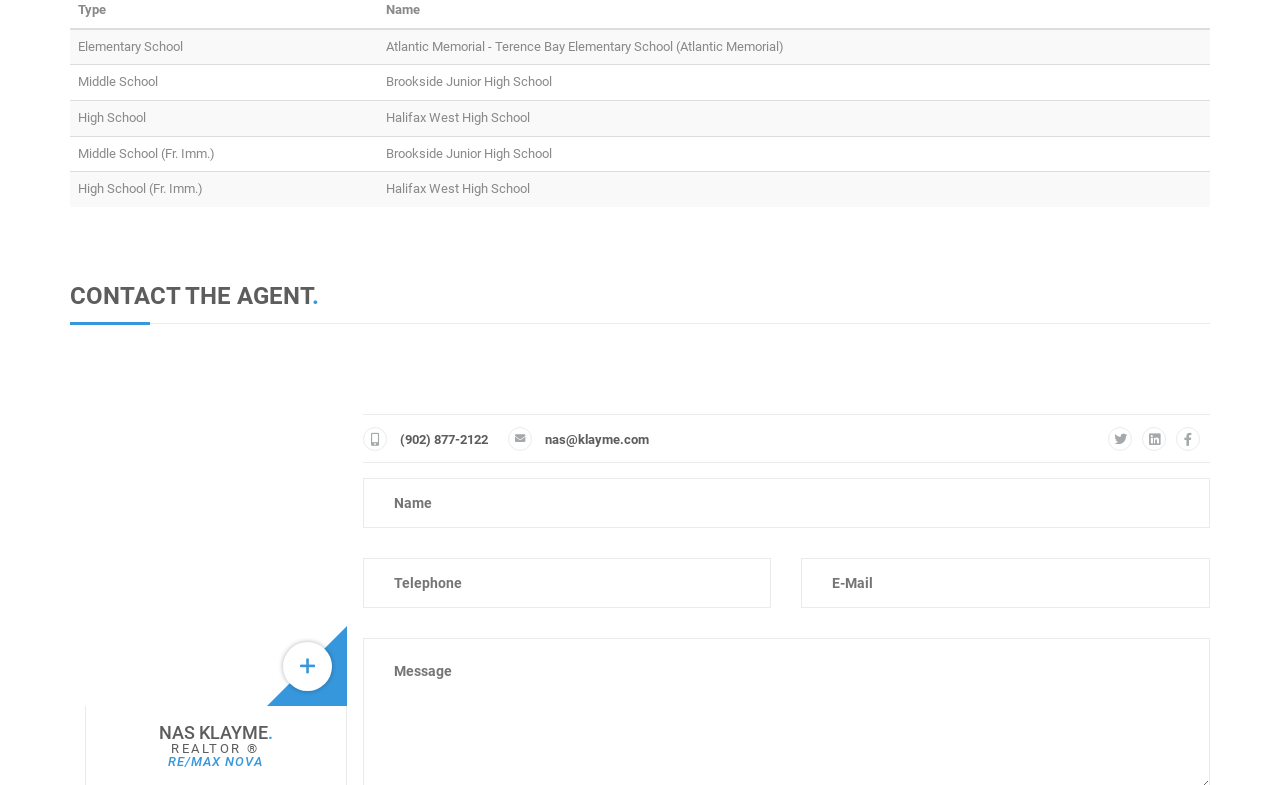What is the name of the realtor?
Use the image to answer the question with a single word or phrase.

Nas Klayme